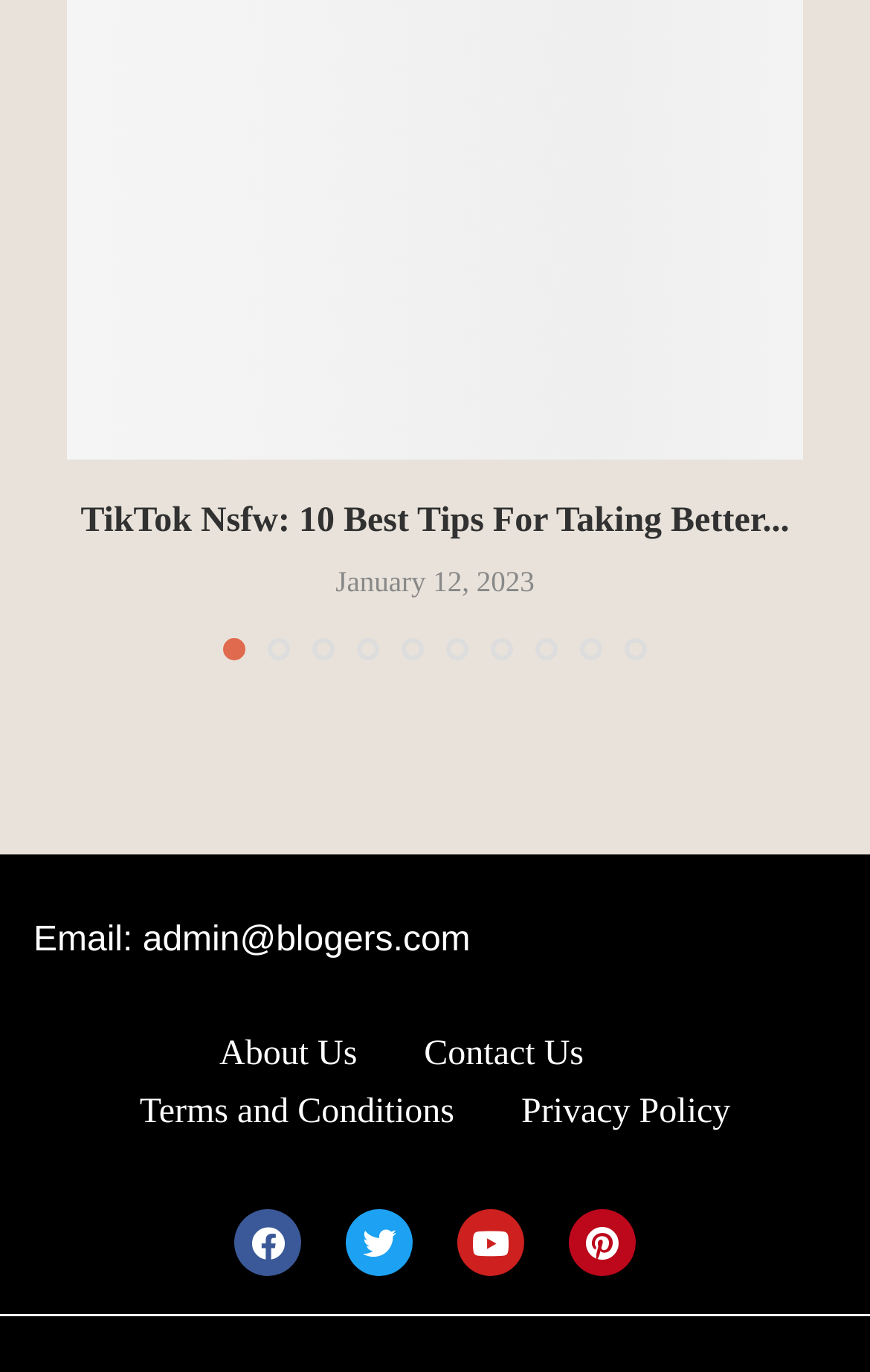What is the topic of the article?
Provide a short answer using one word or a brief phrase based on the image.

TikTok Nsfw